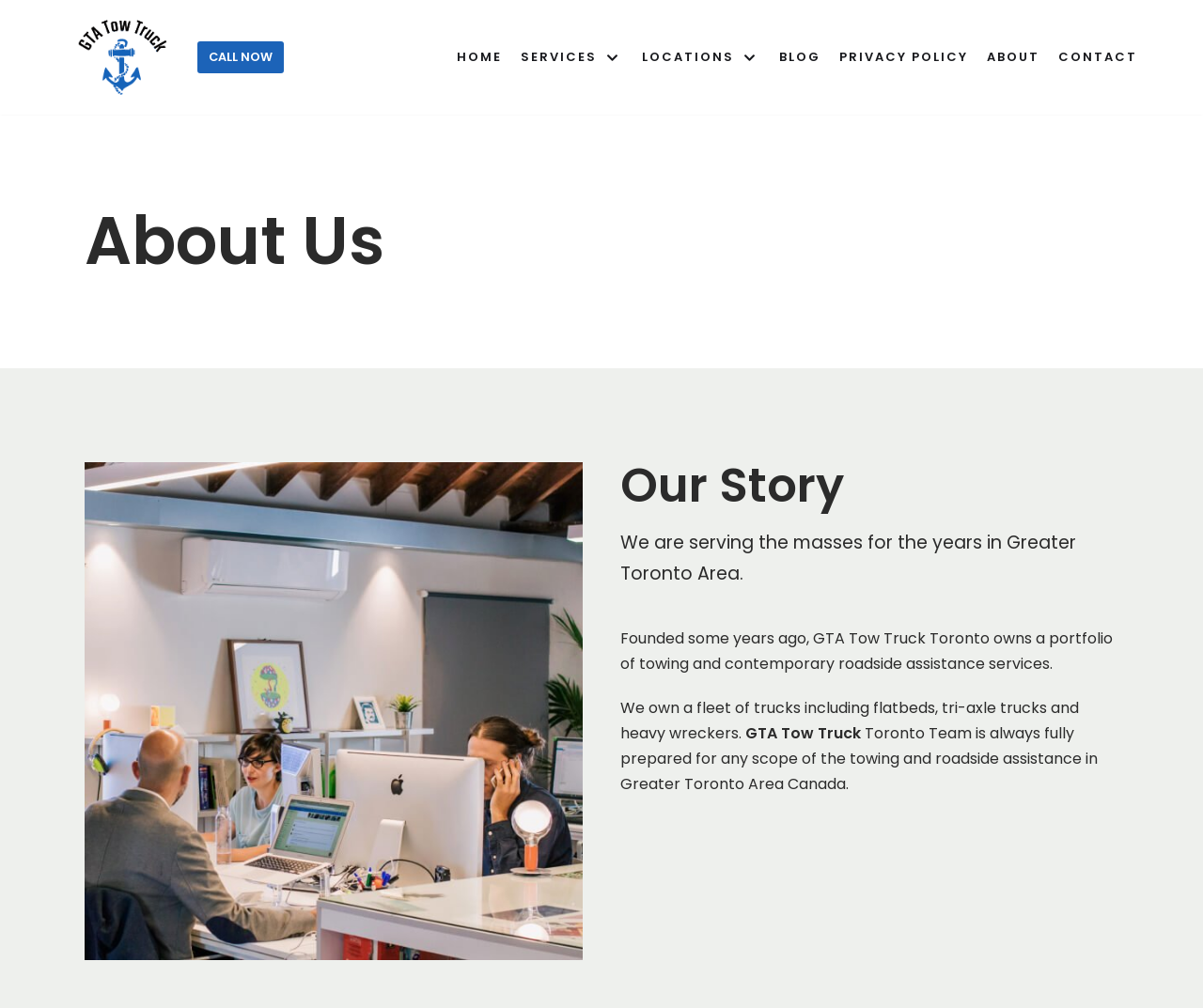Describe the webpage meticulously, covering all significant aspects.

This webpage is about GTA Tow Truck Toronto Towing, a company that provides towing and roadside assistance services in the Greater Toronto Area. At the top left corner, there is a link to skip to the content. Next to it, the company's name "GTA Tow Truck Toronto Towing" is displayed, followed by a "CALL NOW" link. 

Below these elements, a primary navigation menu is situated, spanning almost the entire width of the page. The menu consists of seven links: "HOME", "SERVICES", "LOCATIONS", "BLOG", "PRIVACY POLICY", "ABOUT", and "CONTACT". The "SERVICES" and "LOCATIONS" links have small images next to them.

The main content of the page is divided into two sections. The first section has a heading "About Us" and a subheading "Our Story". Below the subheading, there are three paragraphs of text that describe the company's history, services, and capabilities. The text explains that the company has been serving the Greater Toronto Area for years, offers a range of towing and roadside assistance services, and has a fleet of trucks including flatbeds, tri-axle trucks, and heavy wreckers. 

There is also a link to "GTA Tow Truck" within the text. The company's team is described as being fully prepared to handle any scope of towing and roadside assistance in the Greater Toronto Area, Canada.